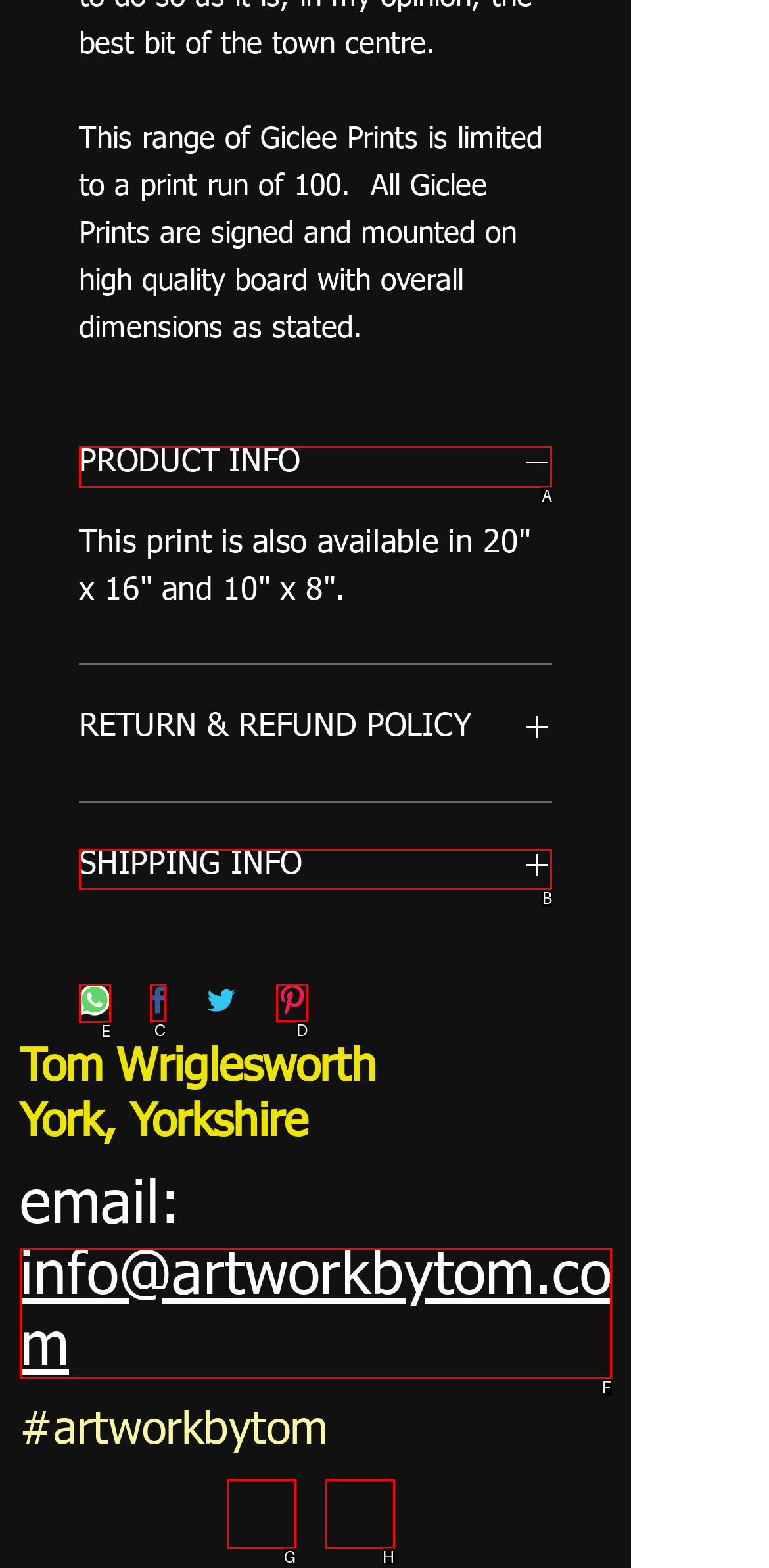Point out the correct UI element to click to carry out this instruction: Share on WhatsApp
Answer with the letter of the chosen option from the provided choices directly.

E